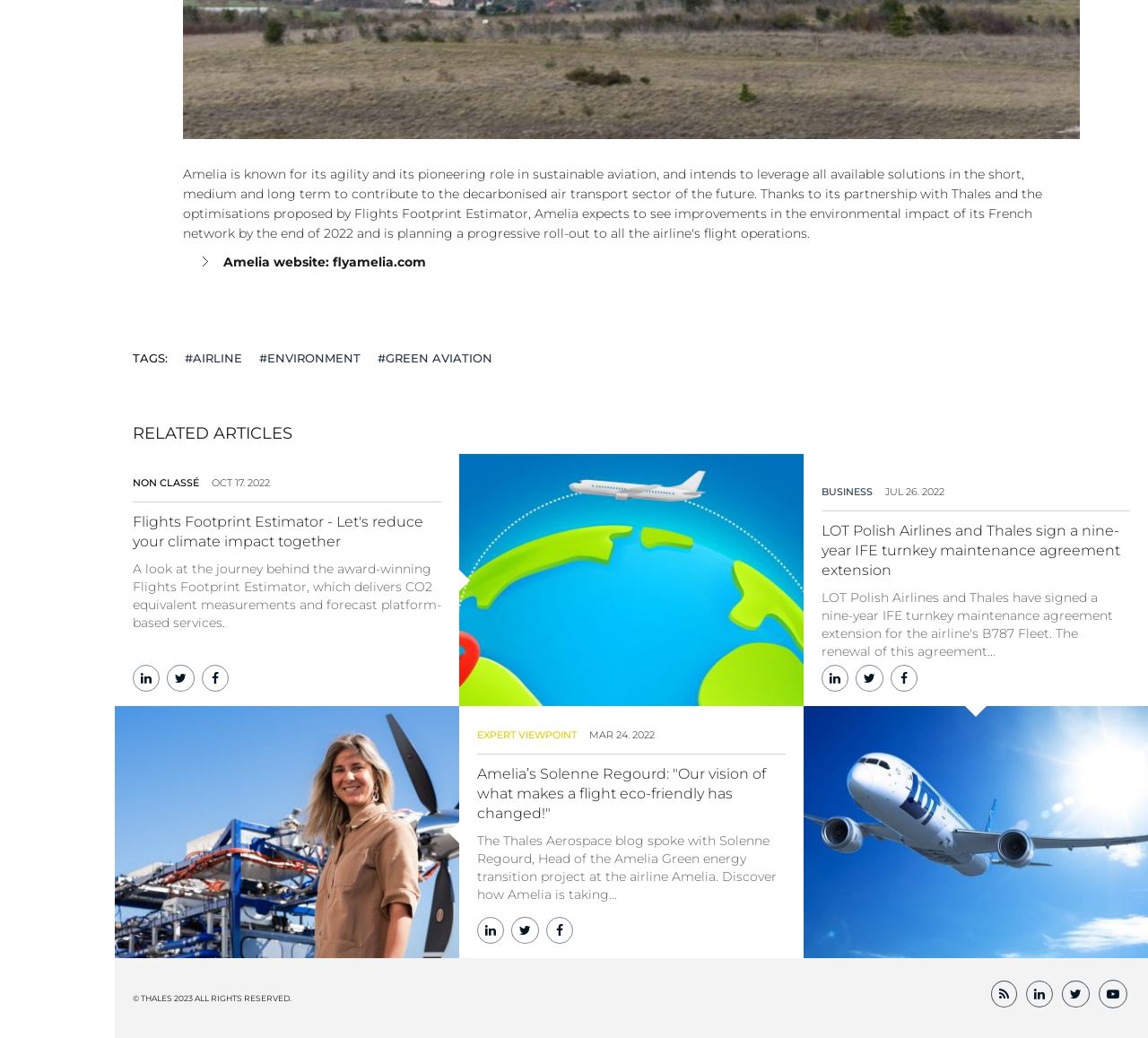Provide the bounding box coordinates of the section that needs to be clicked to accomplish the following instruction: "Share article on social media."

[0.116, 0.641, 0.139, 0.667]